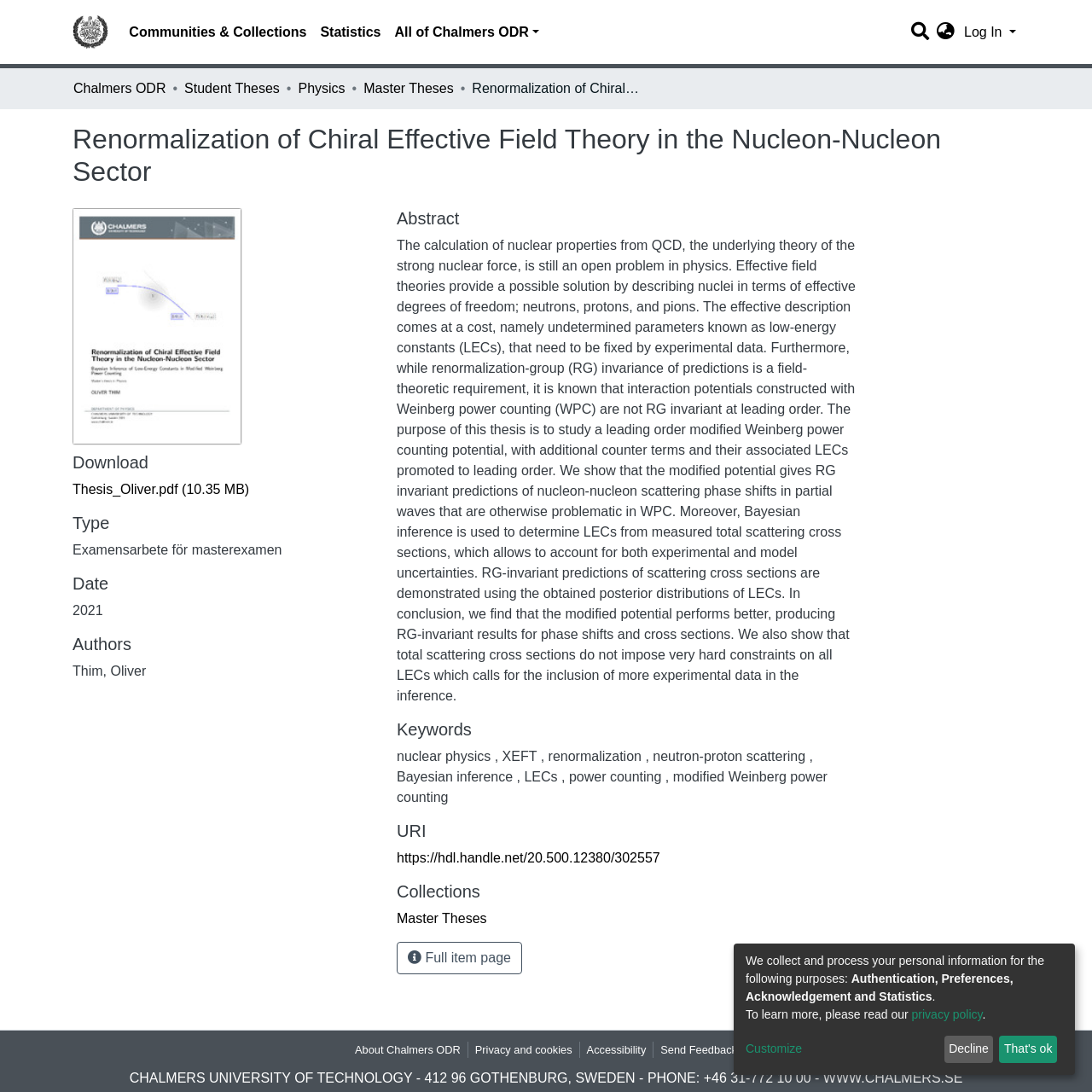Observe the image and answer the following question in detail: What is the type of the thesis?

I found the answer by looking at the 'Type' section, where it says 'Examensarbete för masterexamen'.